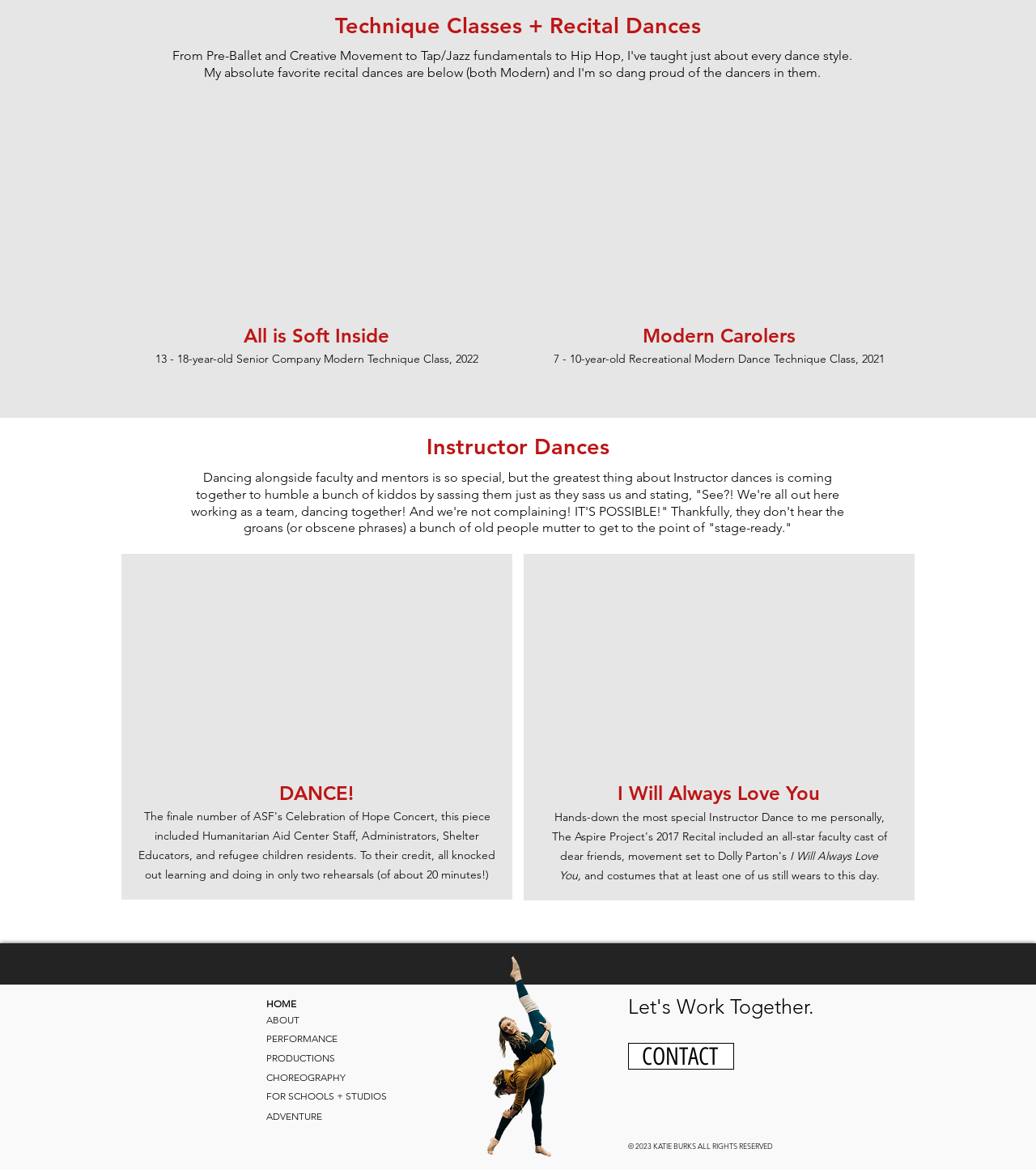Find the coordinates for the bounding box of the element with this description: "PERFORMANCE".

[0.257, 0.883, 0.326, 0.893]